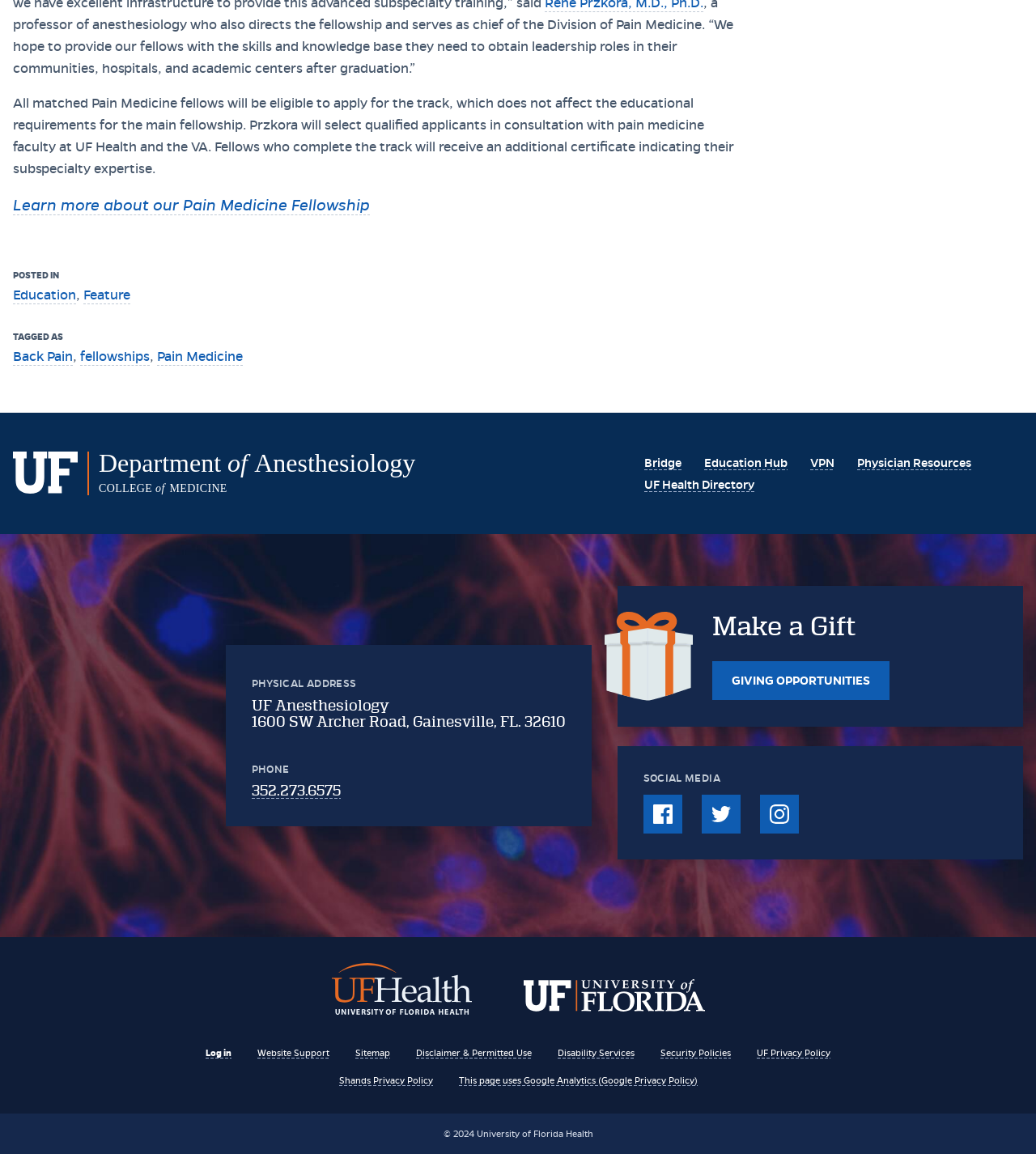Please find the bounding box coordinates for the clickable element needed to perform this instruction: "View the University of Florida Health - Home UF Health Logo".

[0.32, 0.835, 0.455, 0.883]